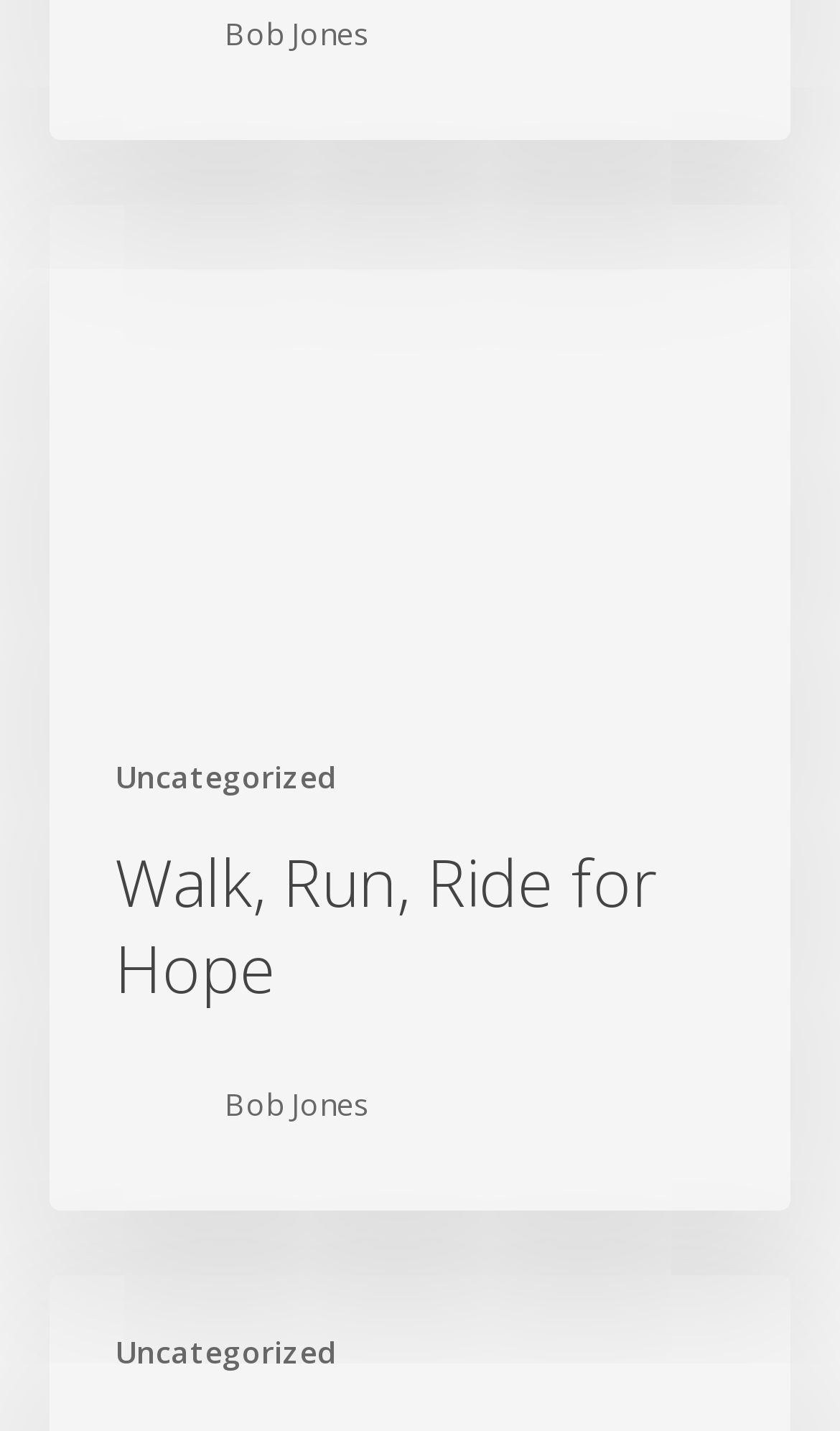What is the event mentioned on the webpage?
Refer to the image and respond with a one-word or short-phrase answer.

Walk, Run, Ride for Hope